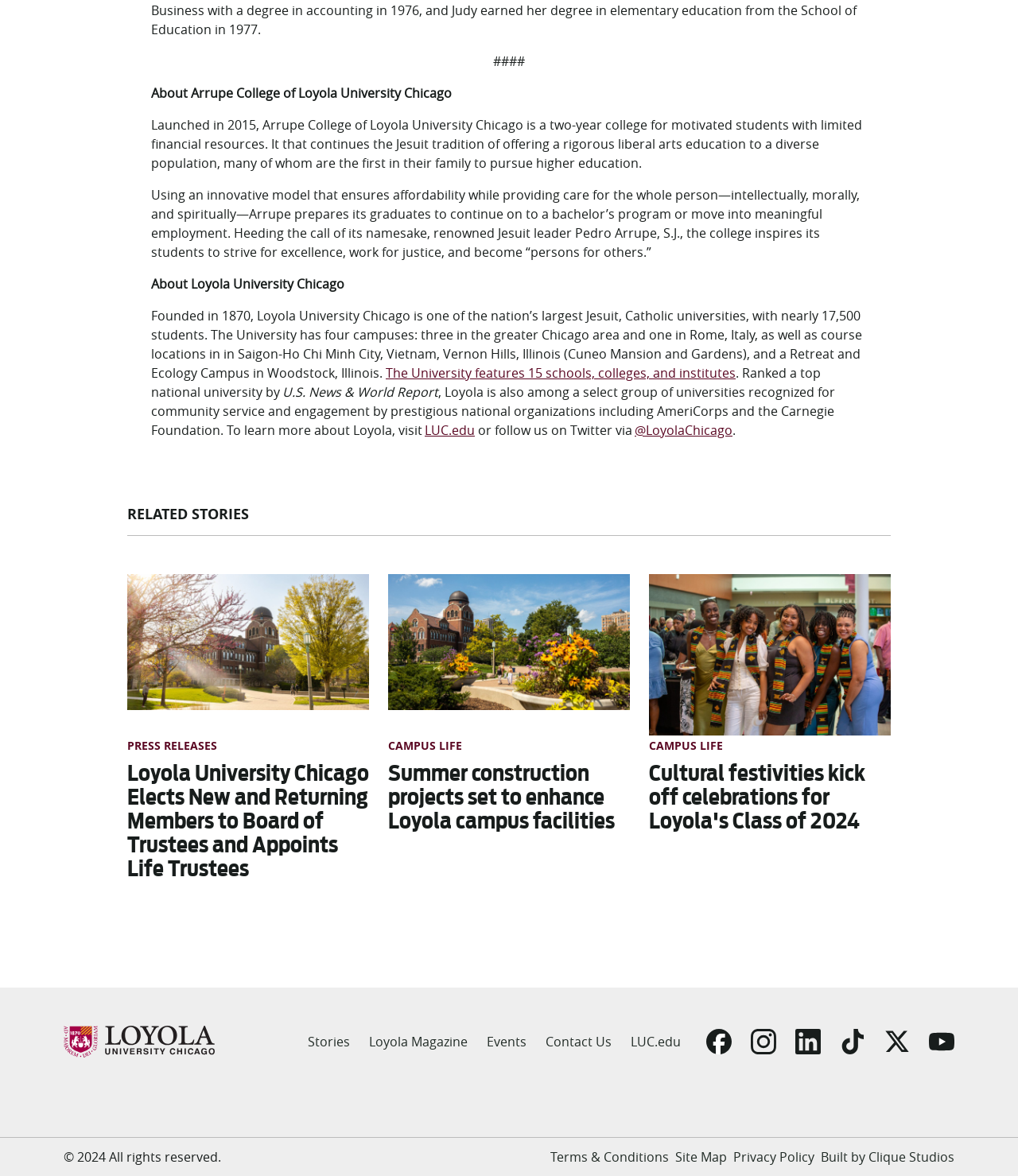Find the bounding box of the web element that fits this description: "ChezPhil.org Home".

None